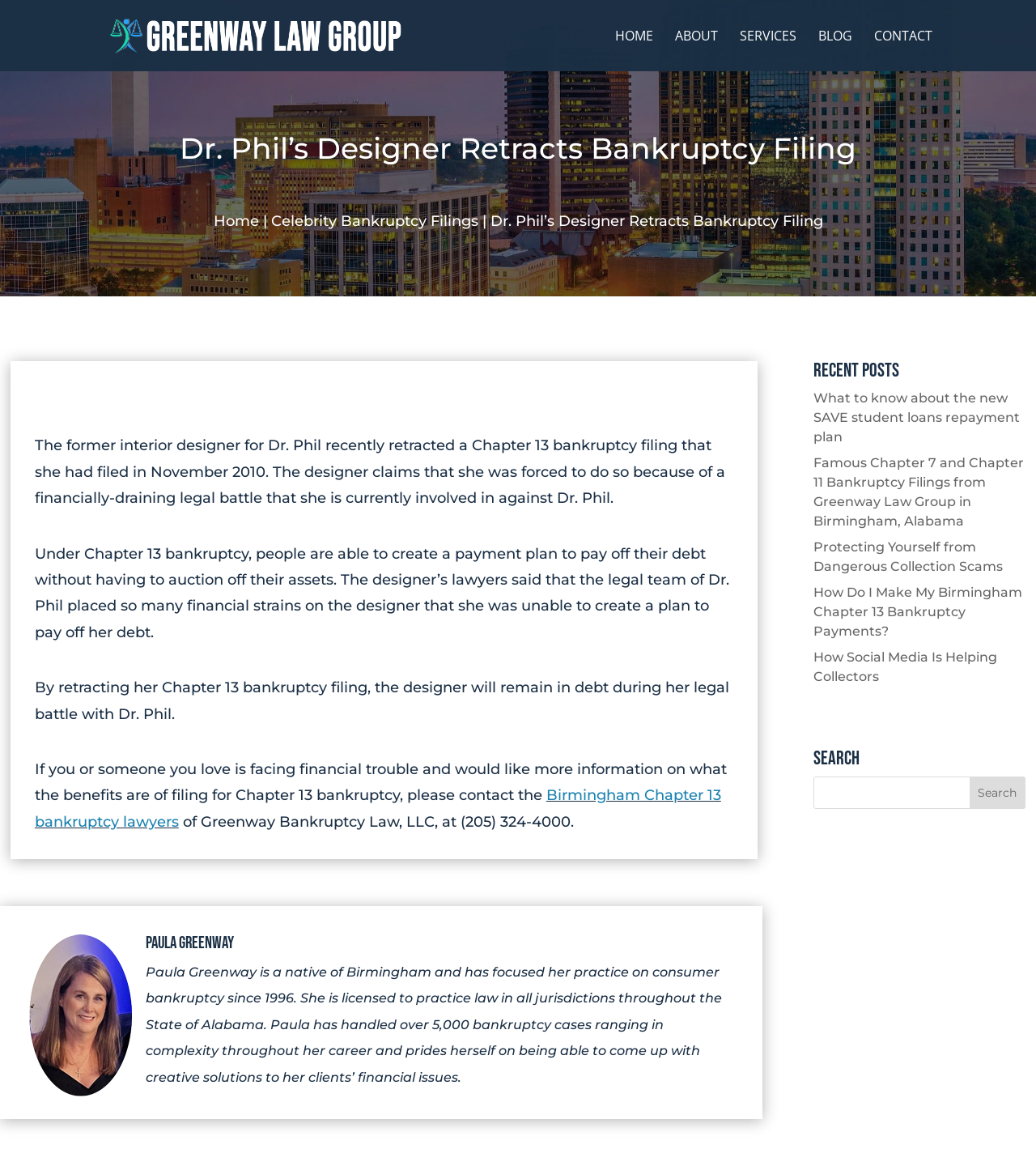Identify the bounding box coordinates for the UI element mentioned here: "Celebrity Bankruptcy Filings". Provide the coordinates as four float values between 0 and 1, i.e., [left, top, right, bottom].

[0.261, 0.182, 0.461, 0.197]